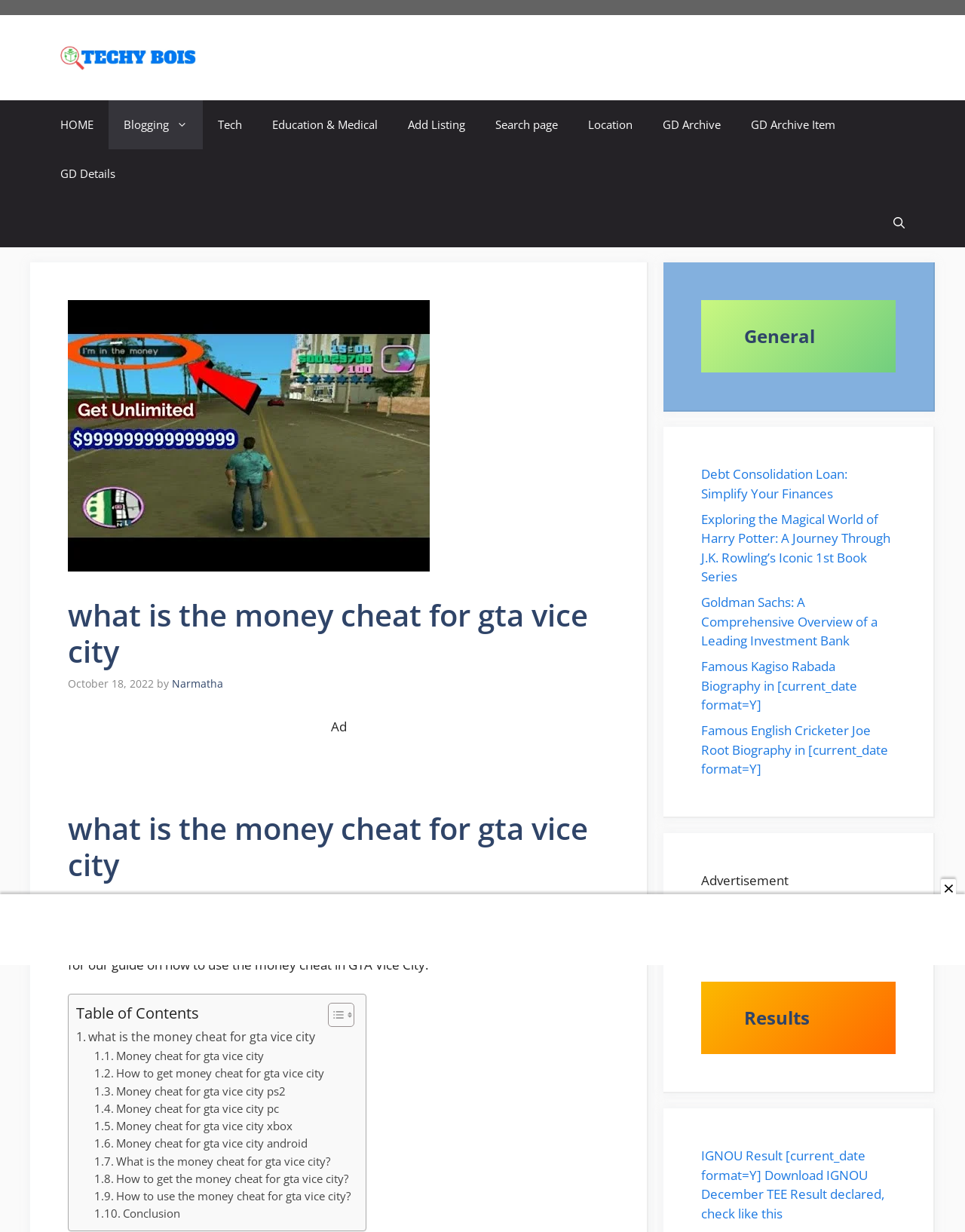Determine the bounding box coordinates for the area you should click to complete the following instruction: "Click on the 'HOME' link".

[0.047, 0.082, 0.112, 0.121]